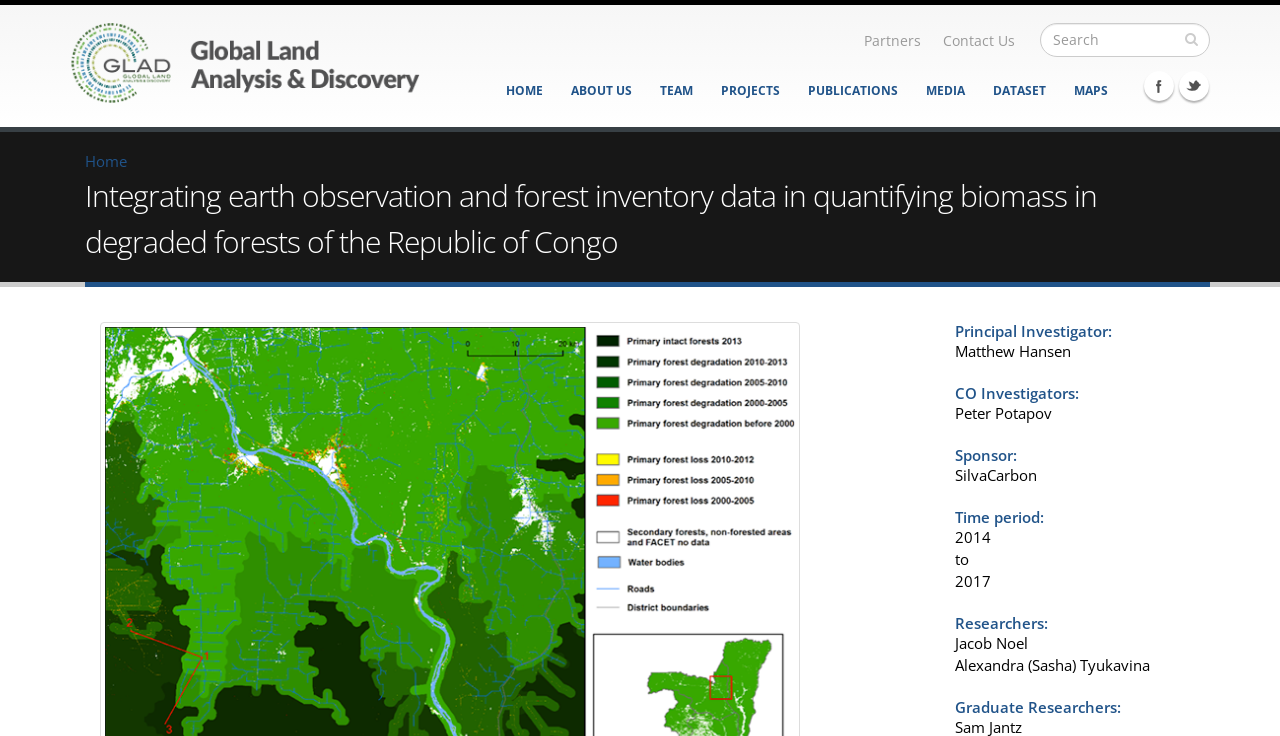Specify the bounding box coordinates of the element's area that should be clicked to execute the given instruction: "View Facebook page". The coordinates should be four float numbers between 0 and 1, i.e., [left, top, right, bottom].

[0.894, 0.096, 0.917, 0.137]